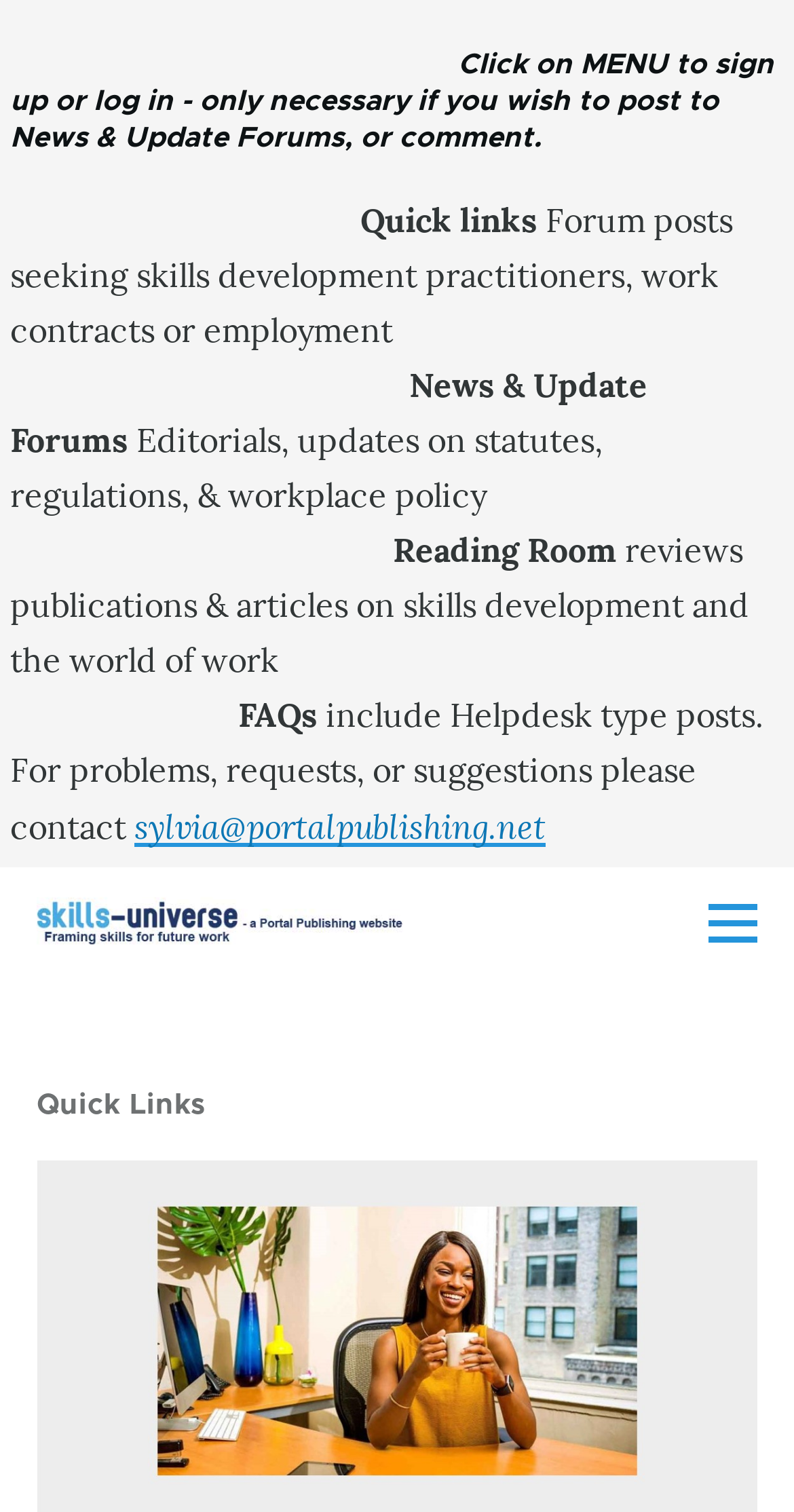Offer a comprehensive description of the webpage’s content and structure.

The webpage is divided into several sections. At the top, there is a "Skip to main content" link, followed by a heading that provides information about signing up or logging in to access certain features. Below this, there are four sections labeled "Quick links", "News & Update Forums", "Reading Room", and "FAQs", each with a brief description.

The "Quick links" section is located near the top left of the page and contains a brief description. The "News & Update Forums" section is positioned below the "Quick links" section and contains a description about forum posts related to skills development practitioners. The "Reading Room" section is located below the "News & Update Forums" section and contains a description about reviews of publications and articles on skills development. The "FAQs" section is positioned below the "Reading Room" section and contains a description about helpdesk-type posts.

On the top right side of the page, there is a "Home" link with an accompanying image. Next to it, there is a "Main Menu" button that controls the header navigation. Below these elements, there is a heading labeled "Quick Links" that seems to be related to the main menu.

Overall, the webpage appears to be a portal for accessing various resources and features related to skills development and the world of work.